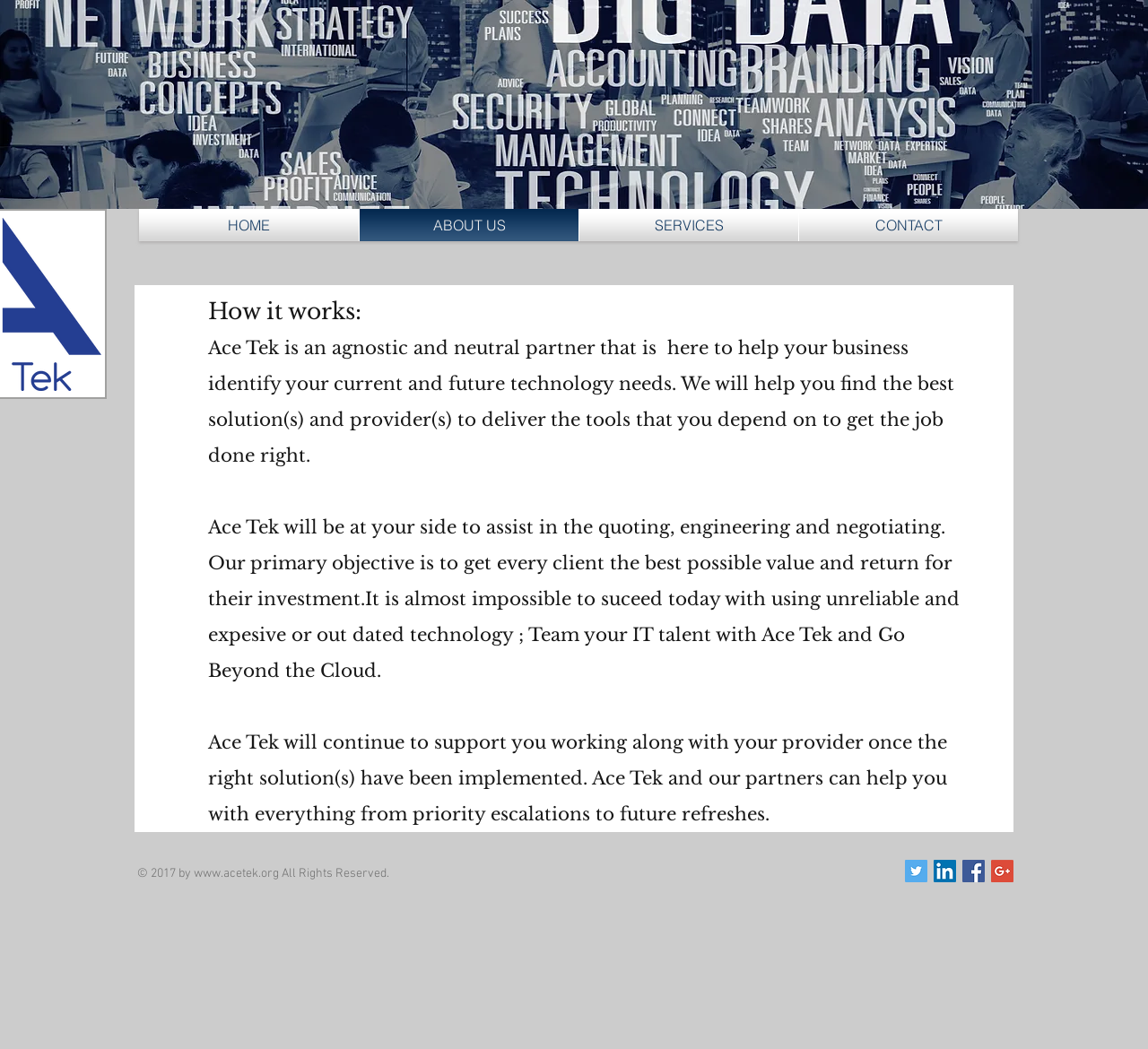Locate the bounding box coordinates of the clickable area needed to fulfill the instruction: "go to home page".

[0.121, 0.199, 0.312, 0.23]